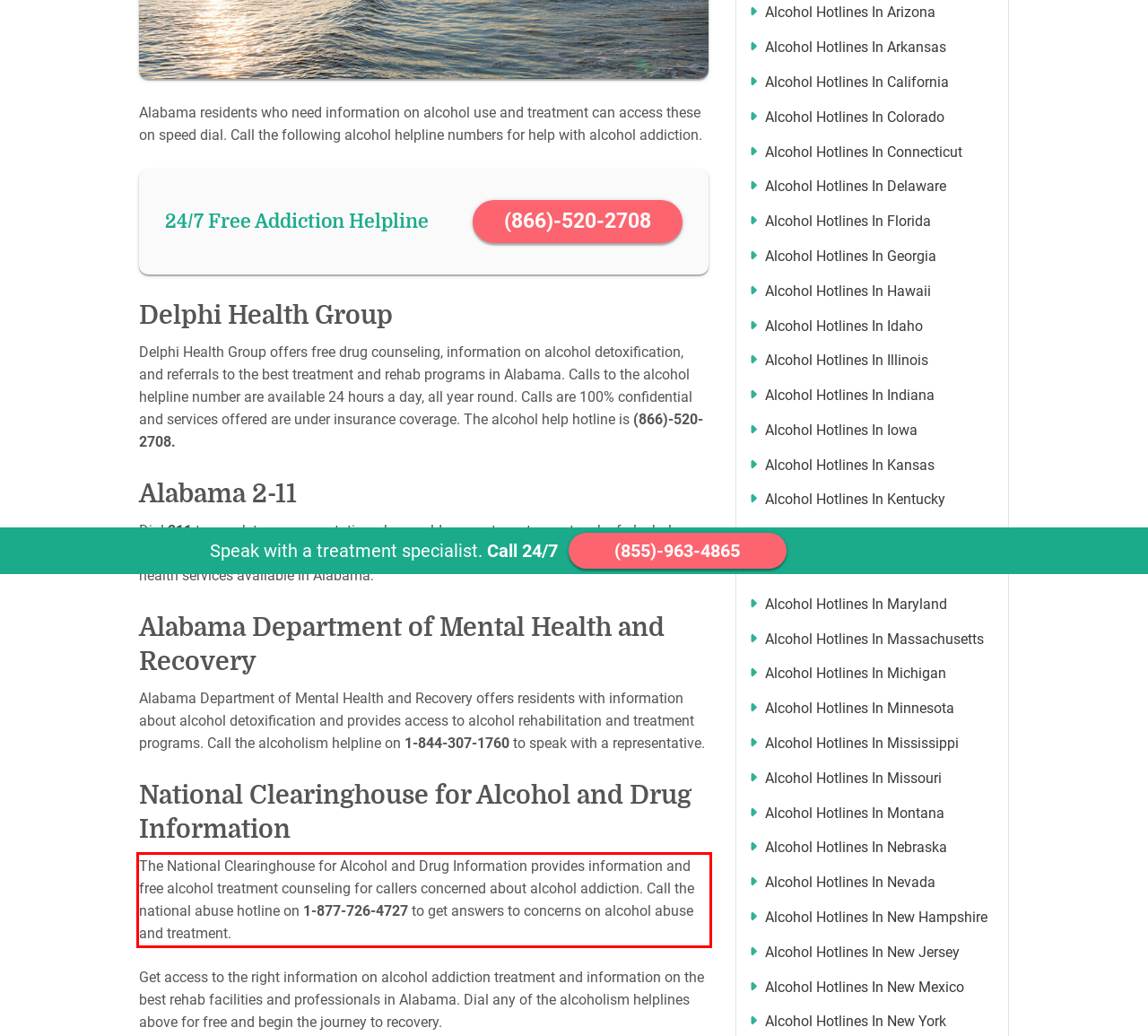Identify the text inside the red bounding box in the provided webpage screenshot and transcribe it.

The National Clearinghouse for Alcohol and Drug Information provides information and free alcohol treatment counseling for callers concerned about alcohol addiction. Call the national abuse hotline on 1-877-726-4727 to get answers to concerns on alcohol abuse and treatment.